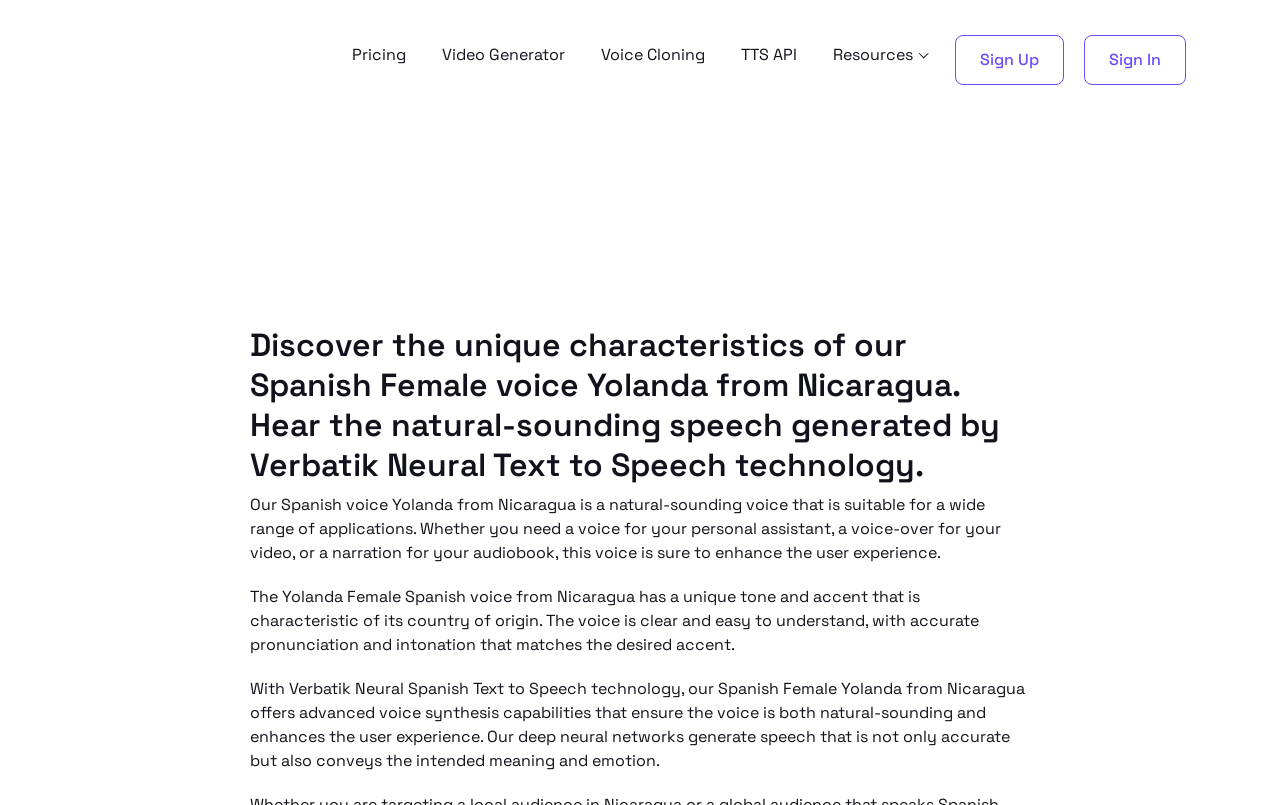Find and indicate the bounding box coordinates of the region you should select to follow the given instruction: "Click the 'FOOTBALL NEWS' link".

None